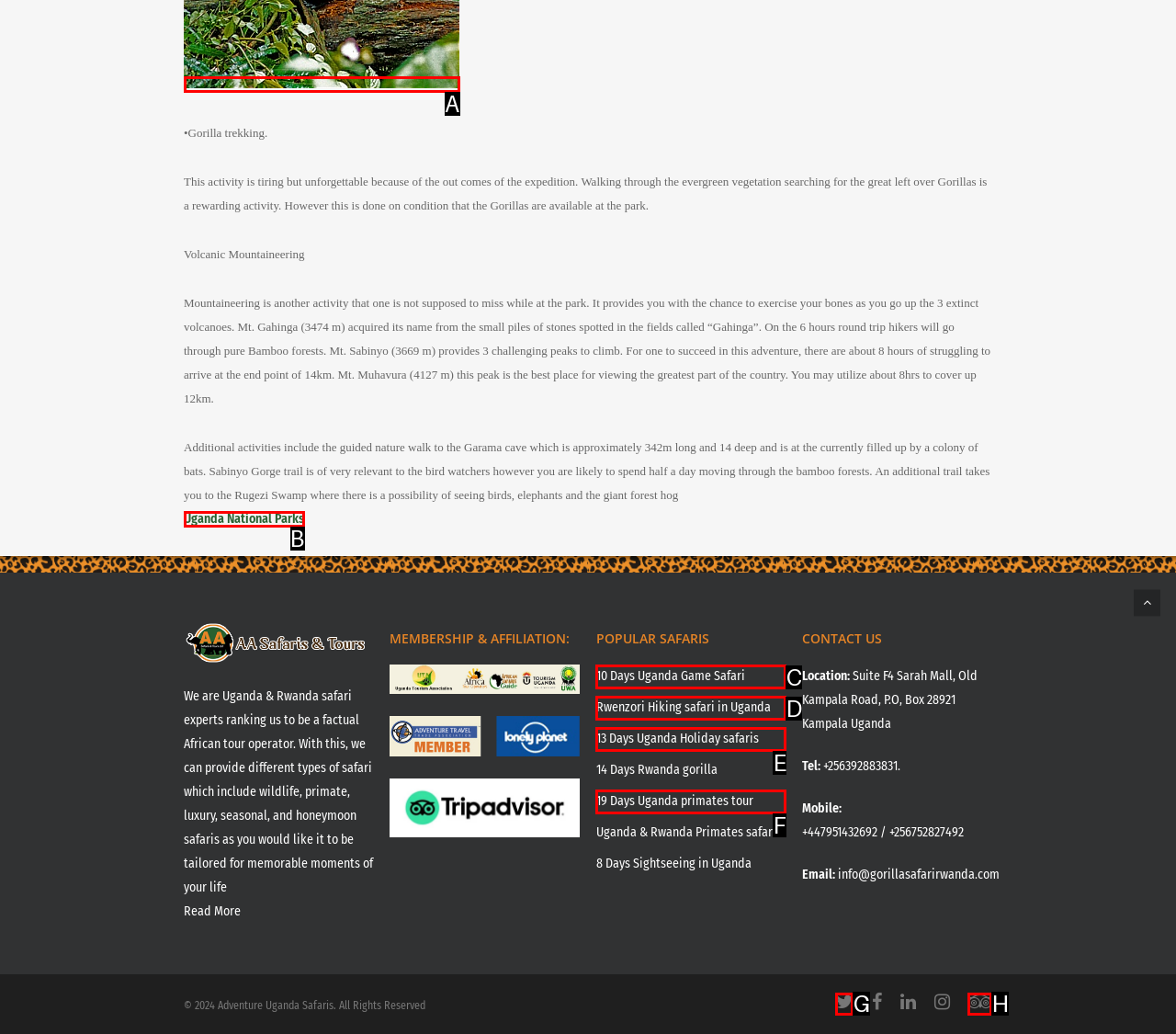Given the description: tripadvisor, identify the HTML element that corresponds to it. Respond with the letter of the correct option.

H